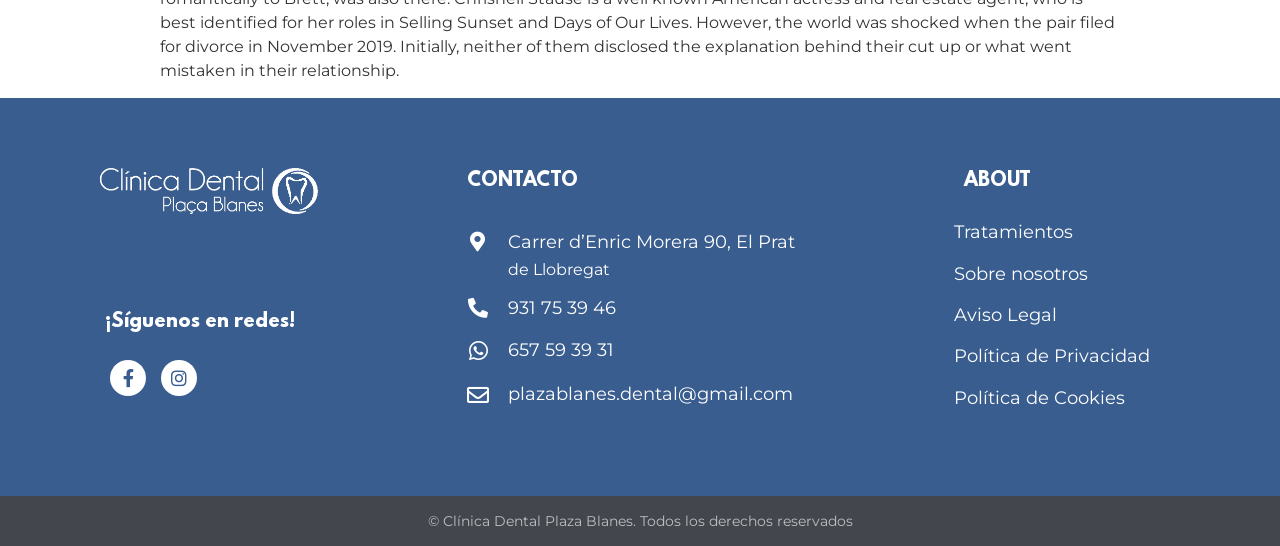Determine the bounding box coordinates of the clickable element to complete this instruction: "Send an email to plazablanes.dental@gmail.com". Provide the coordinates in the format of four float numbers between 0 and 1, [left, top, right, bottom].

[0.397, 0.701, 0.62, 0.741]